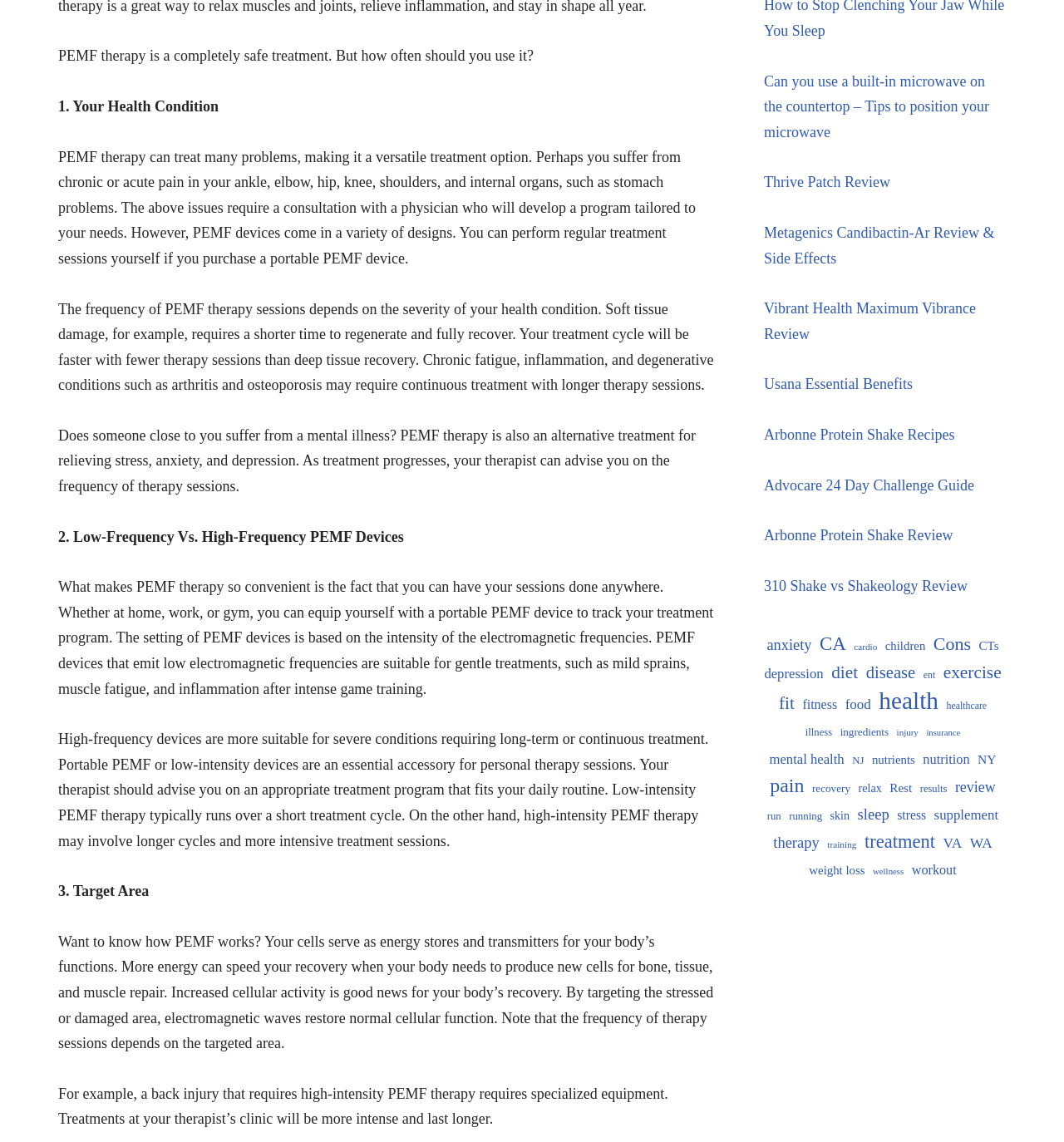Determine the coordinates of the bounding box that should be clicked to complete the instruction: "Read the review of Metagenics Candibactin-Ar". The coordinates should be represented by four float numbers between 0 and 1: [left, top, right, bottom].

[0.718, 0.197, 0.935, 0.233]